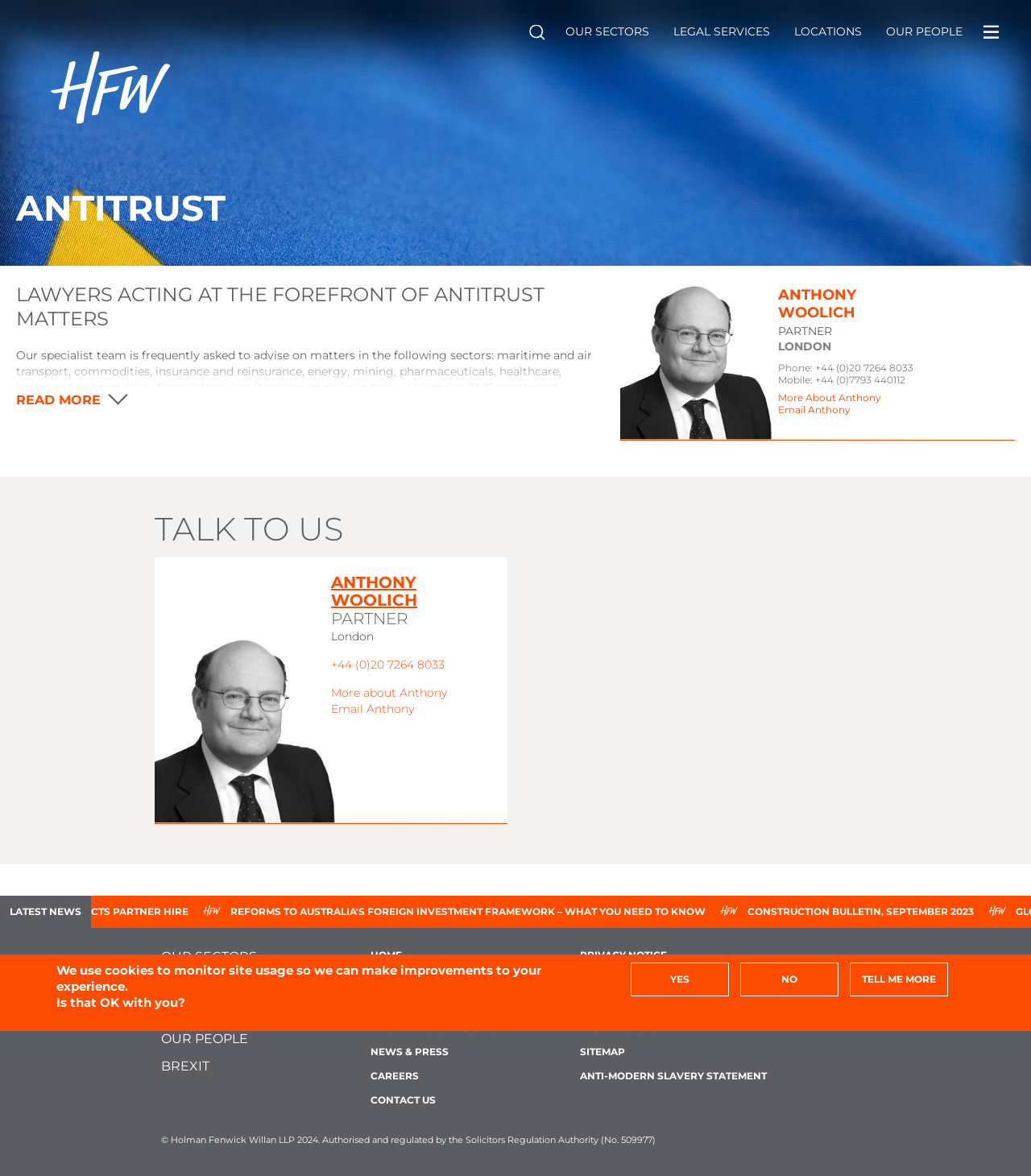Respond to the question below with a concise word or phrase:
Who is the partner mentioned on the webpage?

Anthony Woolich